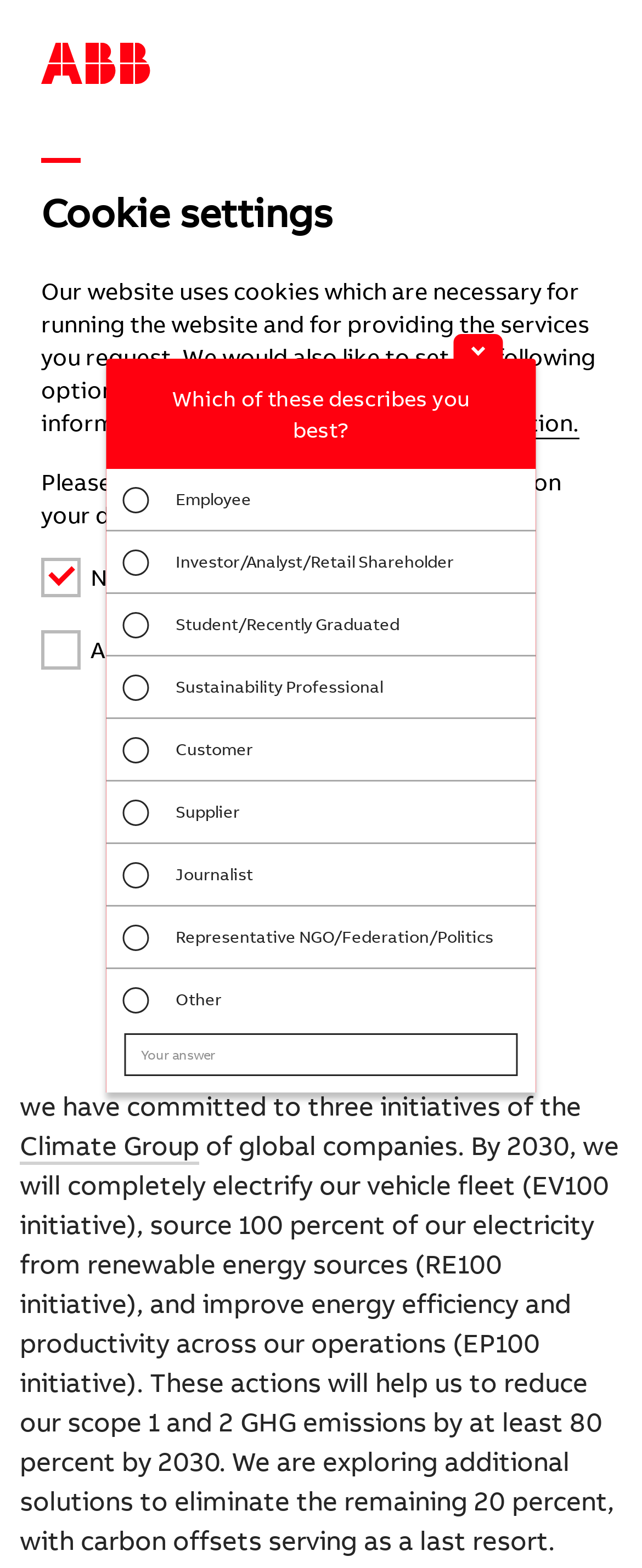Kindly determine the bounding box coordinates for the clickable area to achieve the given instruction: "Click the 'Apply selection and agree' button".

[0.167, 0.48, 0.833, 0.535]